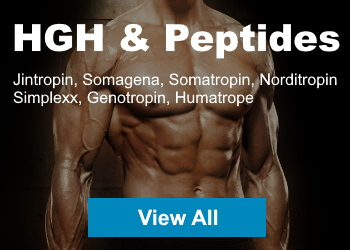Using the image as a reference, answer the following question in as much detail as possible:
What is the purpose of the blue button?

A blue button with the text 'View All' invites users to explore a broader selection of these products, suggesting that it allows users to view all the products related to HGH and peptides.